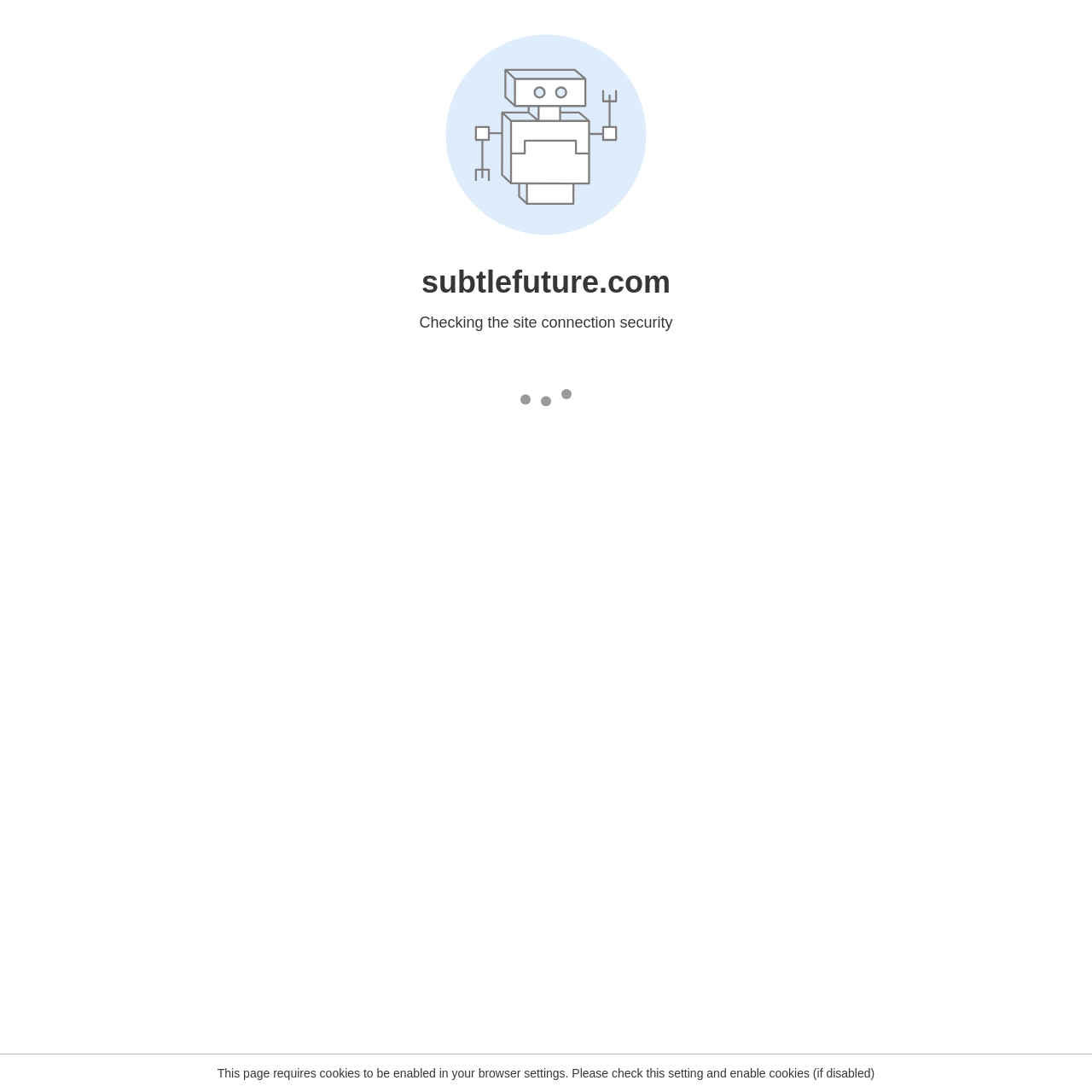How many advantages of hiring a travel agency are mentioned?
Refer to the image and provide a concise answer in one word or phrase.

9